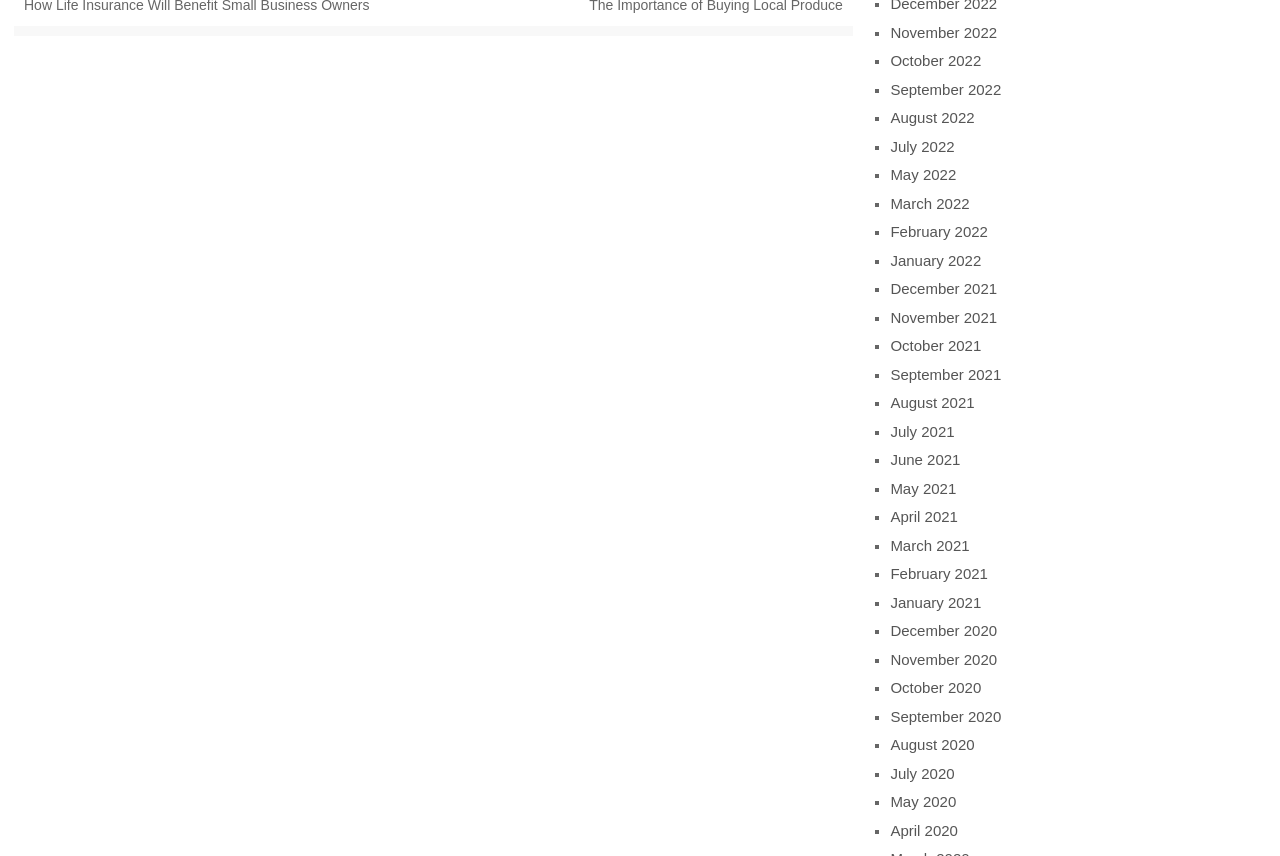Based on the element description, predict the bounding box coordinates (top-left x, top-left y, bottom-right x, bottom-right y) for the UI element in the screenshot: February 2022

[0.696, 0.261, 0.772, 0.281]